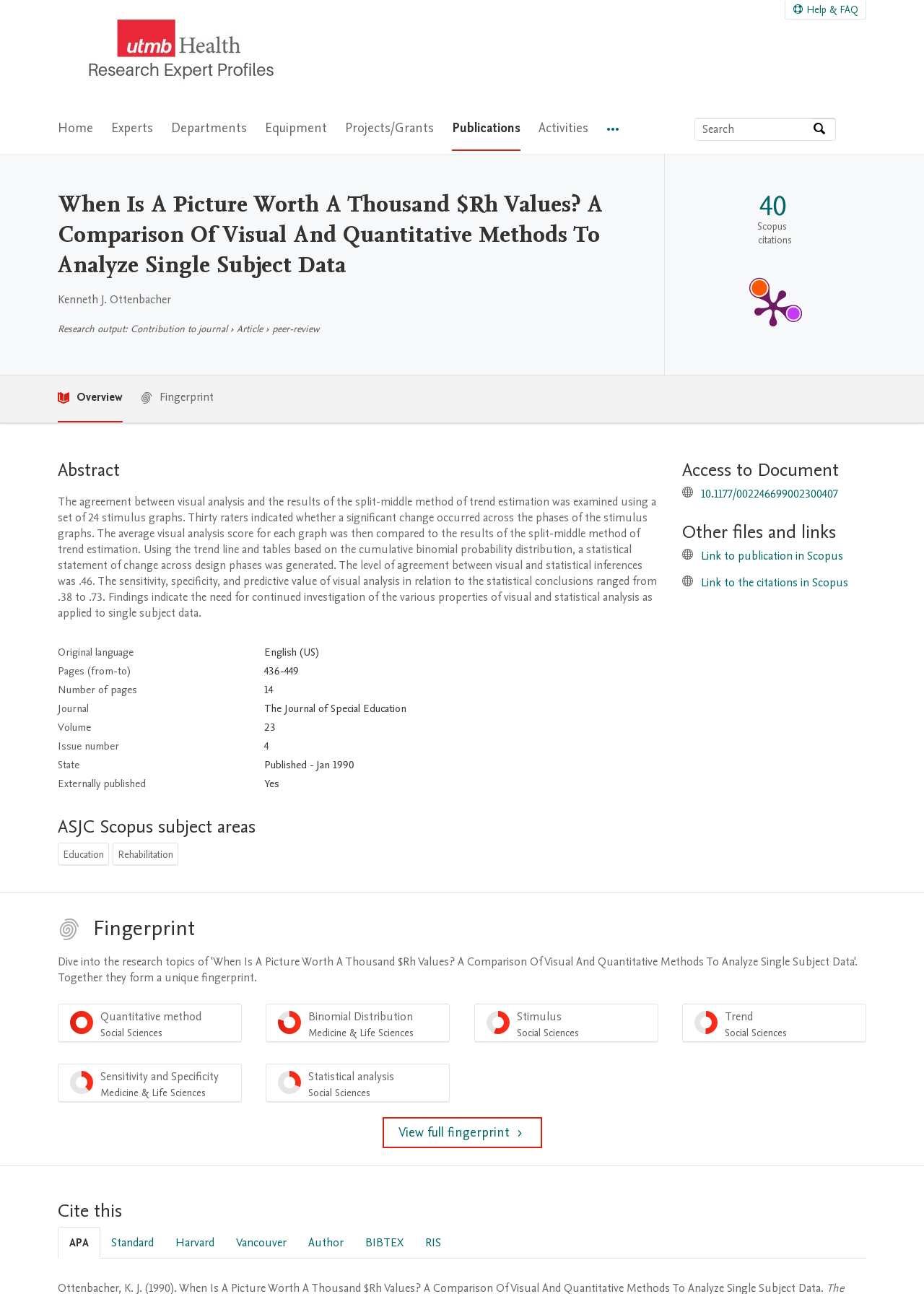Please locate the bounding box coordinates of the element that should be clicked to achieve the given instruction: "Access the document".

[0.759, 0.375, 0.907, 0.388]